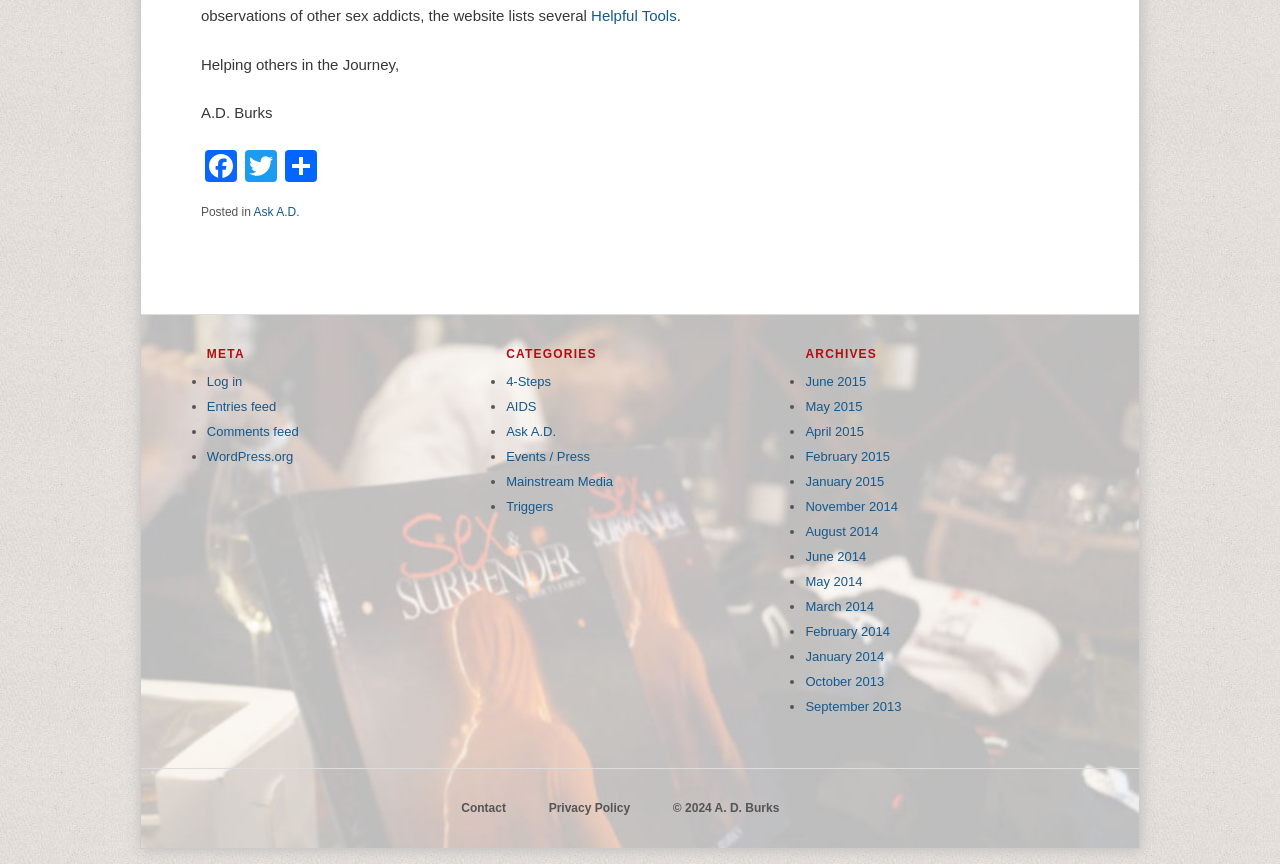Kindly determine the bounding box coordinates for the clickable area to achieve the given instruction: "View archives from June 2015".

[0.629, 0.432, 0.677, 0.45]